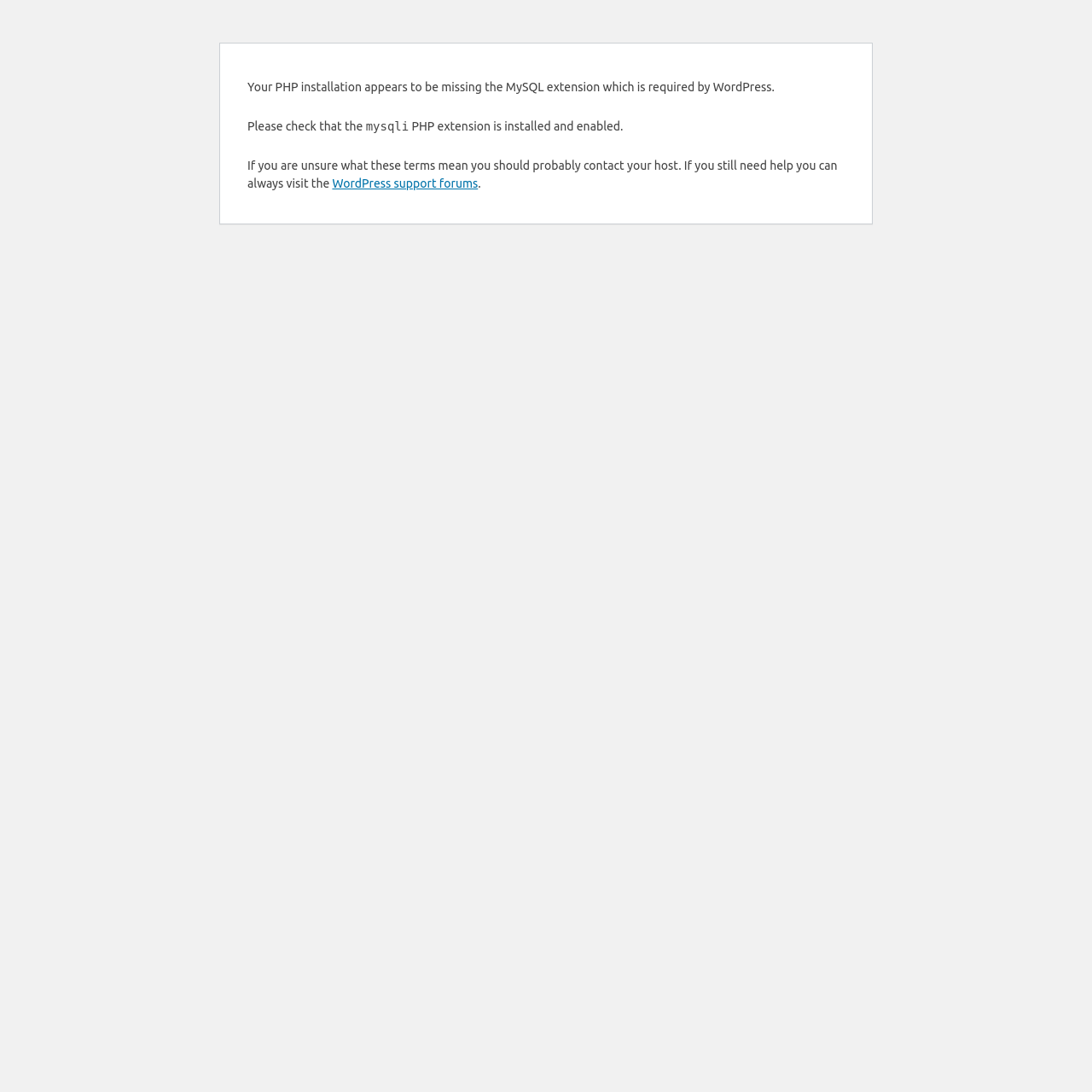Can you find the bounding box coordinates for the UI element given this description: "WordPress support forums"? Provide the coordinates as four float numbers between 0 and 1: [left, top, right, bottom].

[0.304, 0.162, 0.438, 0.174]